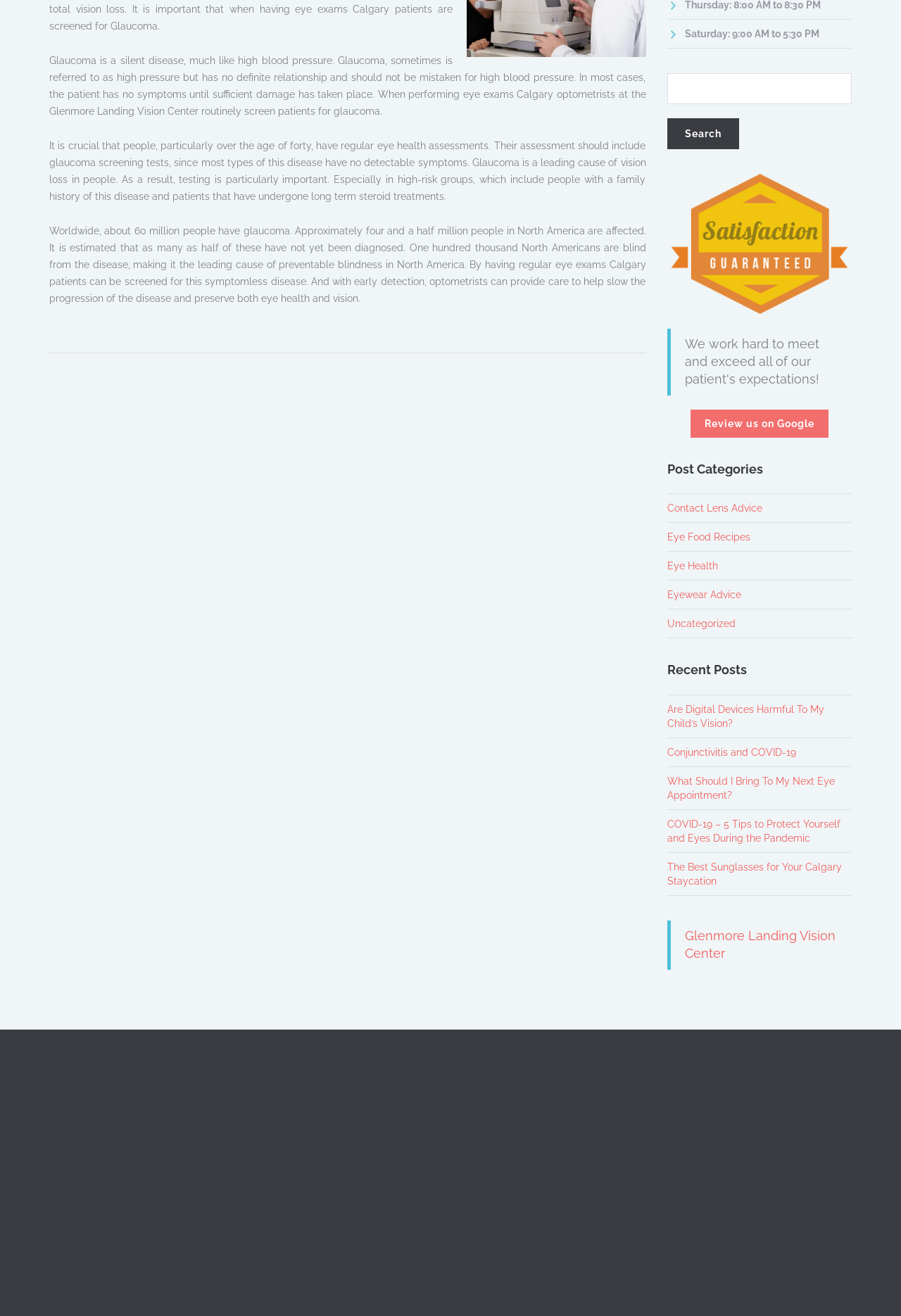Please answer the following question using a single word or phrase: 
How many links are there in the 'Post Categories' section?

5